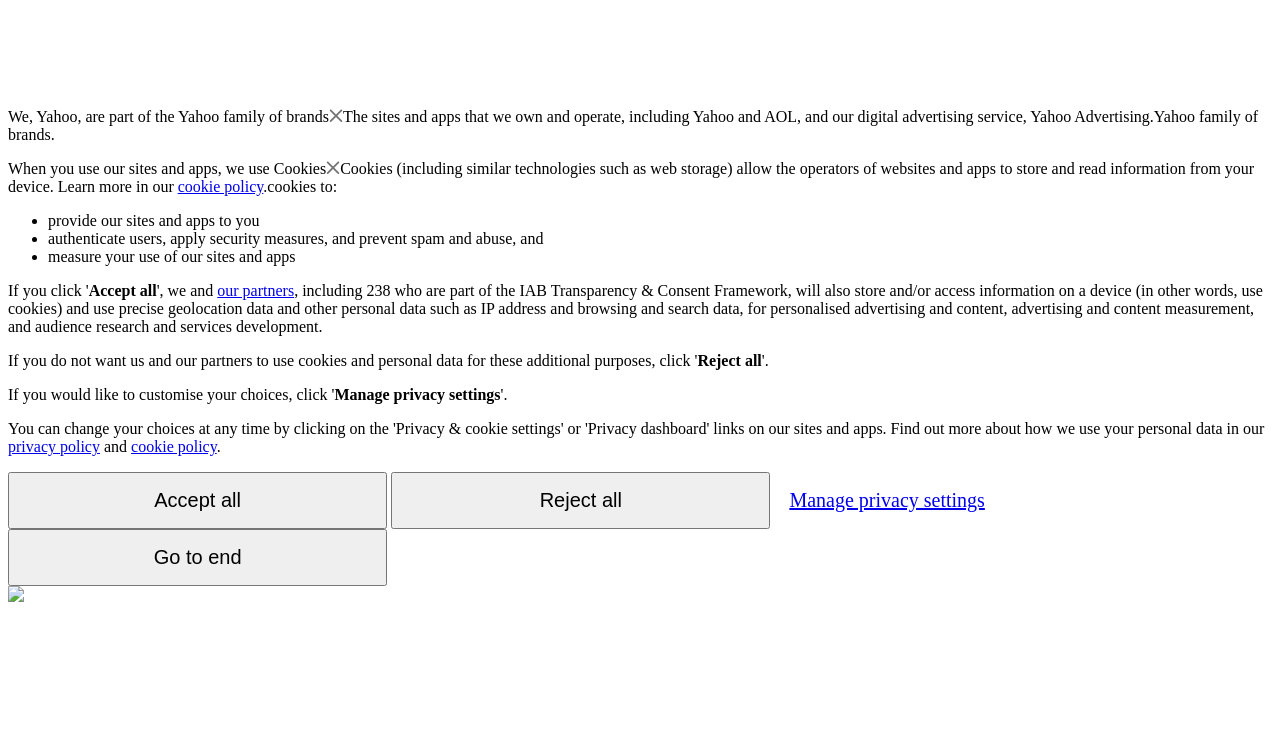Find the bounding box coordinates corresponding to the UI element with the description: "Manage privacy settings". The coordinates should be formatted as [left, top, right, bottom], with values as floats between 0 and 1.

[0.605, 0.628, 0.781, 0.697]